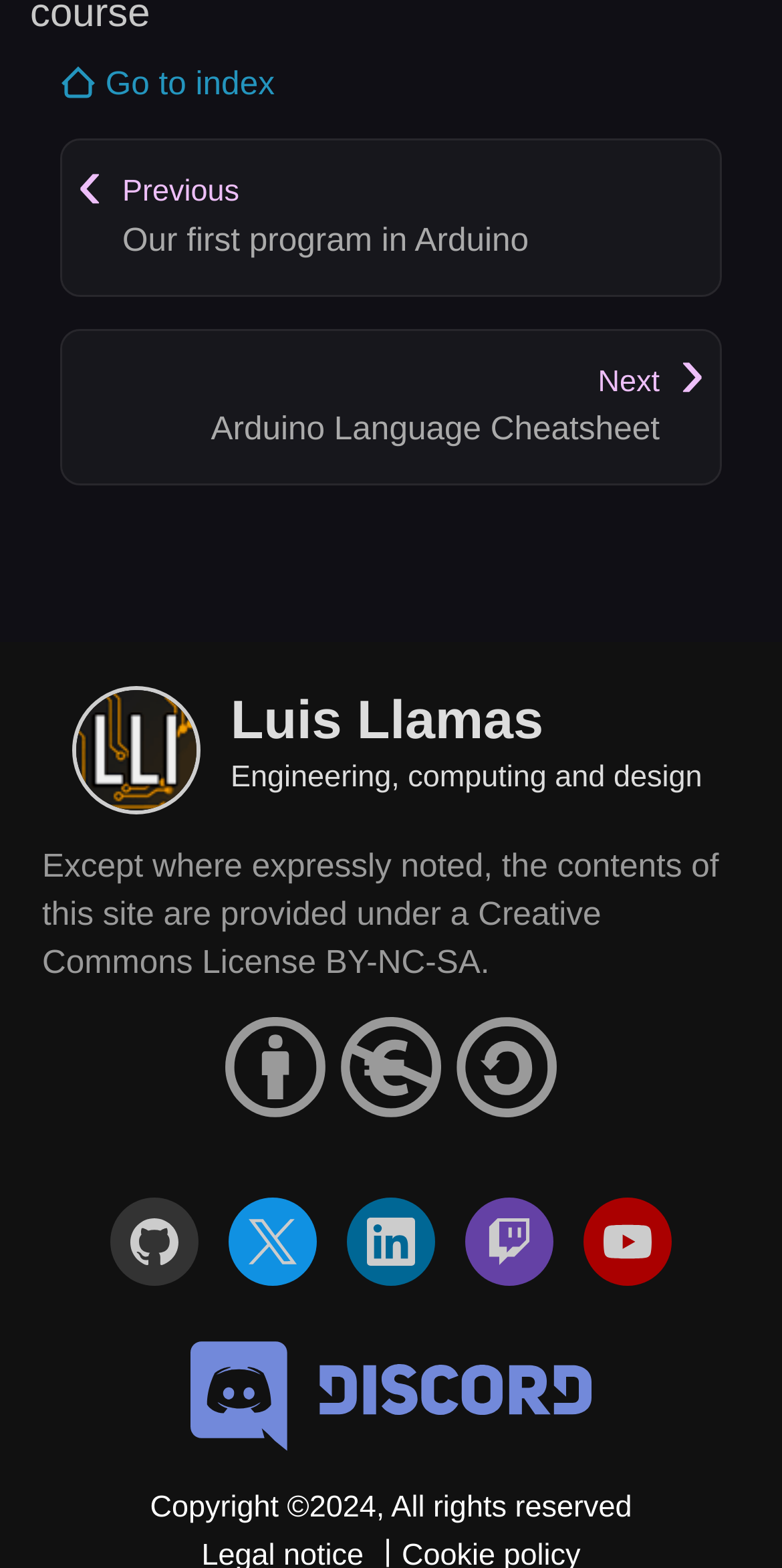Locate the bounding box coordinates of the element to click to perform the following action: 'Visit github'. The coordinates should be given as four float values between 0 and 1, in the form of [left, top, right, bottom].

[0.141, 0.764, 0.254, 0.82]